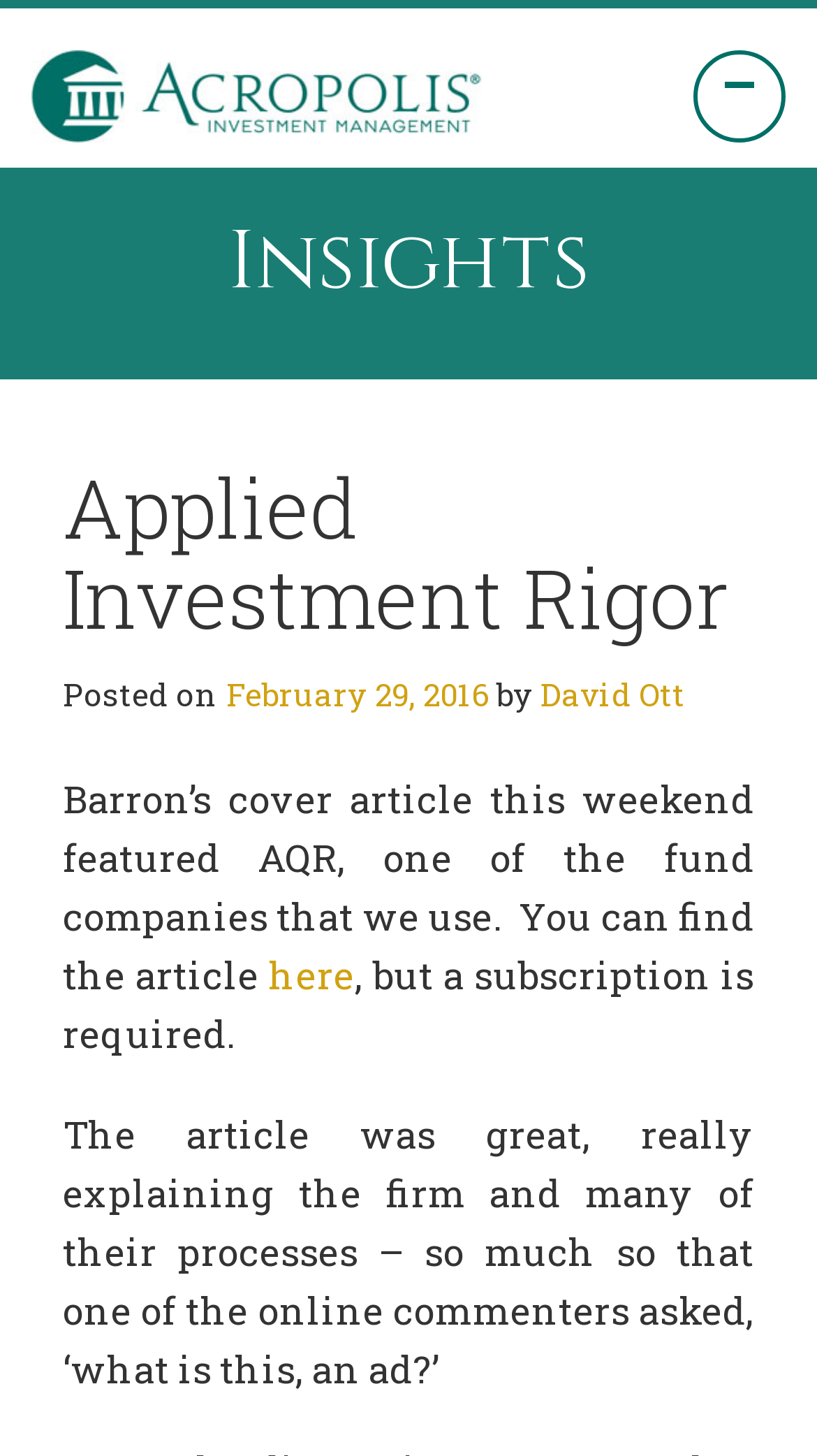Examine the image and give a thorough answer to the following question:
Is the article freely accessible?

The article text states 'You can find the article here, but a subscription is required', indicating that the article is not freely accessible and requires a subscription to access.